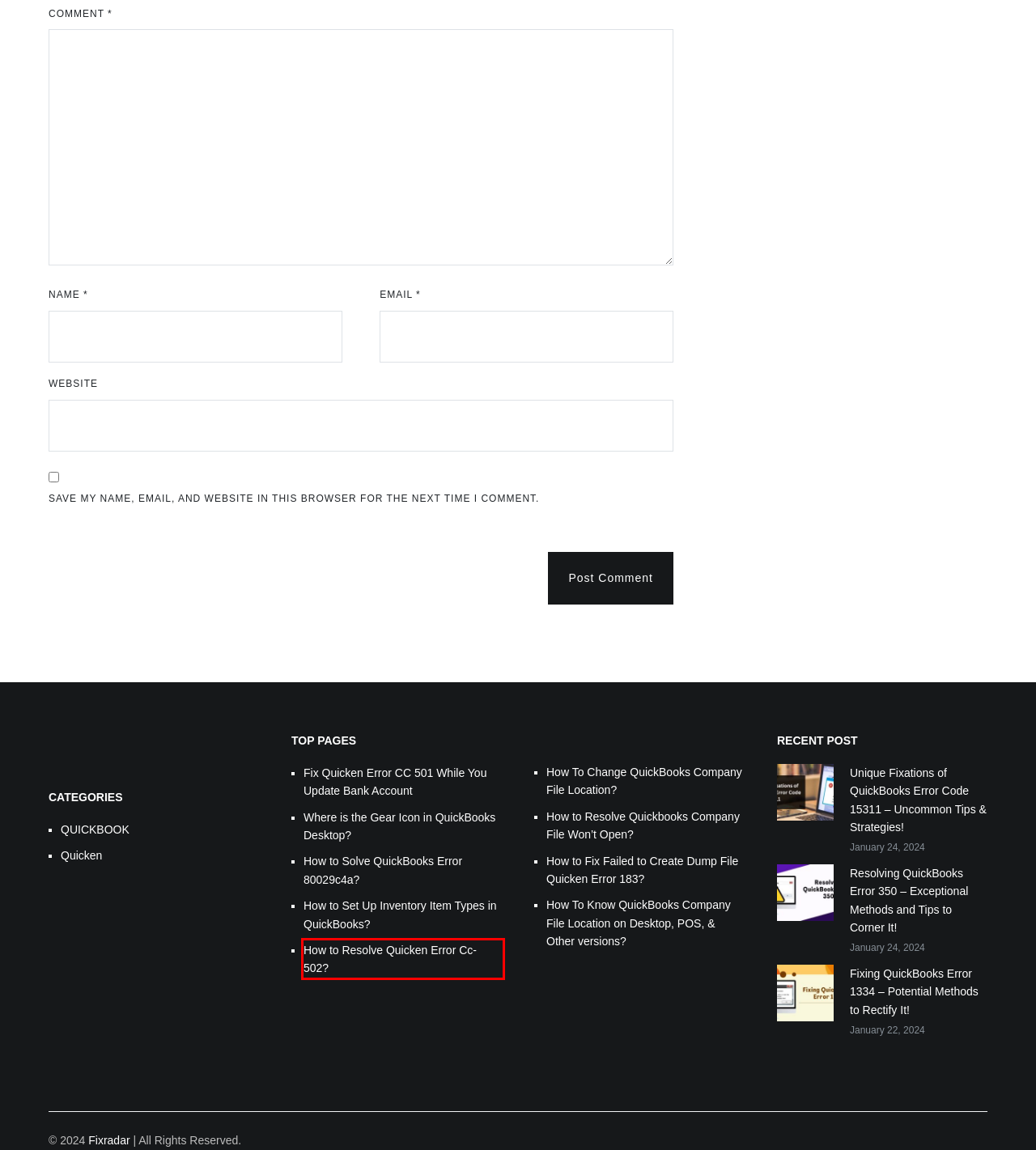With the provided webpage screenshot containing a red bounding box around a UI element, determine which description best matches the new webpage that appears after clicking the selected element. The choices are:
A. how to solve QuickBooks error 80029c4a?
B. How to Resolve Quicken Error Cc-502?
C. How To Change QuickBooks Company File Location?
D. How to Resolve Quicken Error CC-501?
E. How to Resolve Quickbooks Company File Won't Open?
F. How to Set Up Inventory Item Types in QuickBooks?
G. How to Fix Failed to Create Dump File Quicken Error 183?
H. Where is the Gear Icon in QuickBooks Desktop?

B